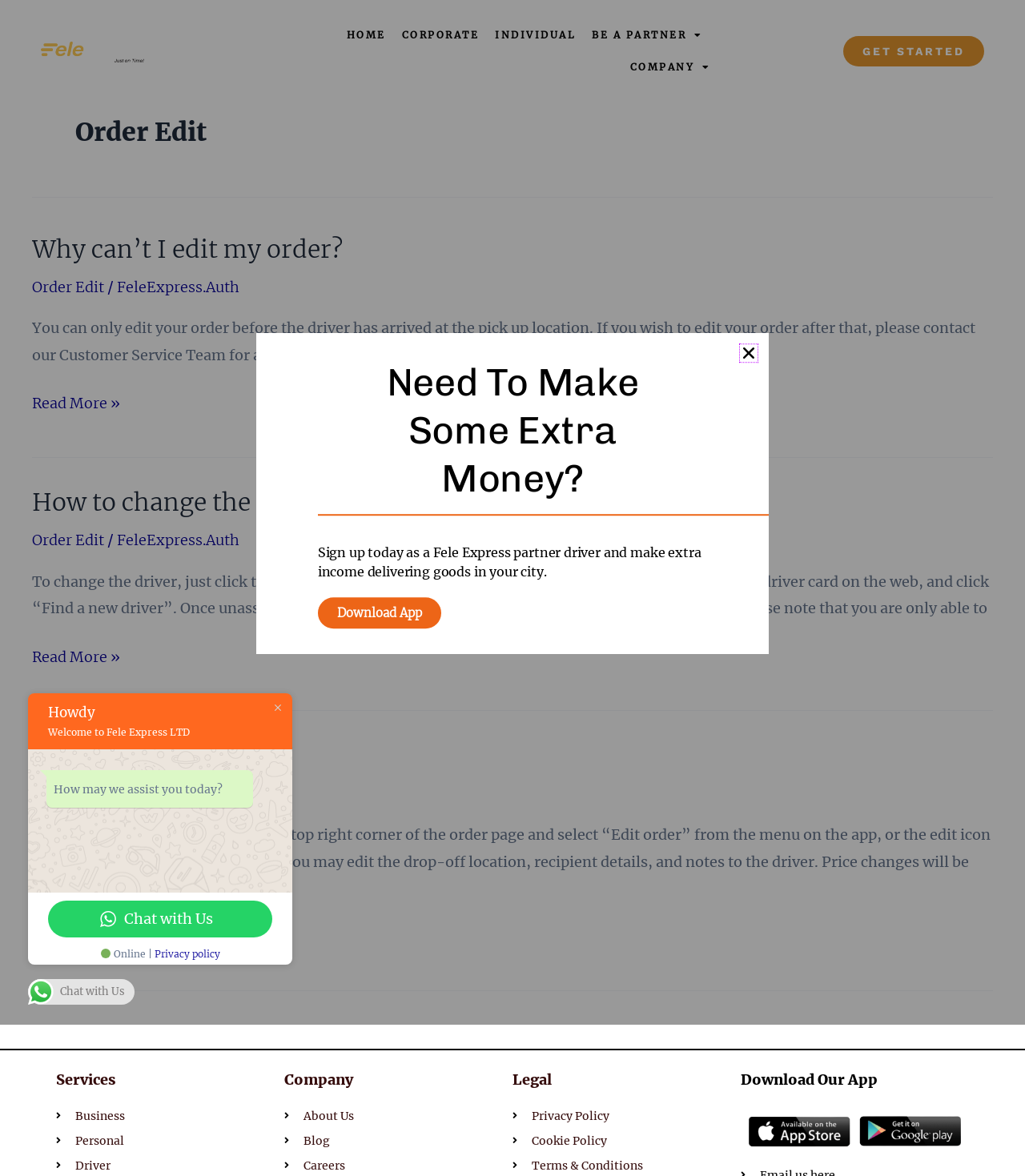Please identify the bounding box coordinates of the area that needs to be clicked to follow this instruction: "Click the 'HOME' link".

[0.338, 0.016, 0.376, 0.044]